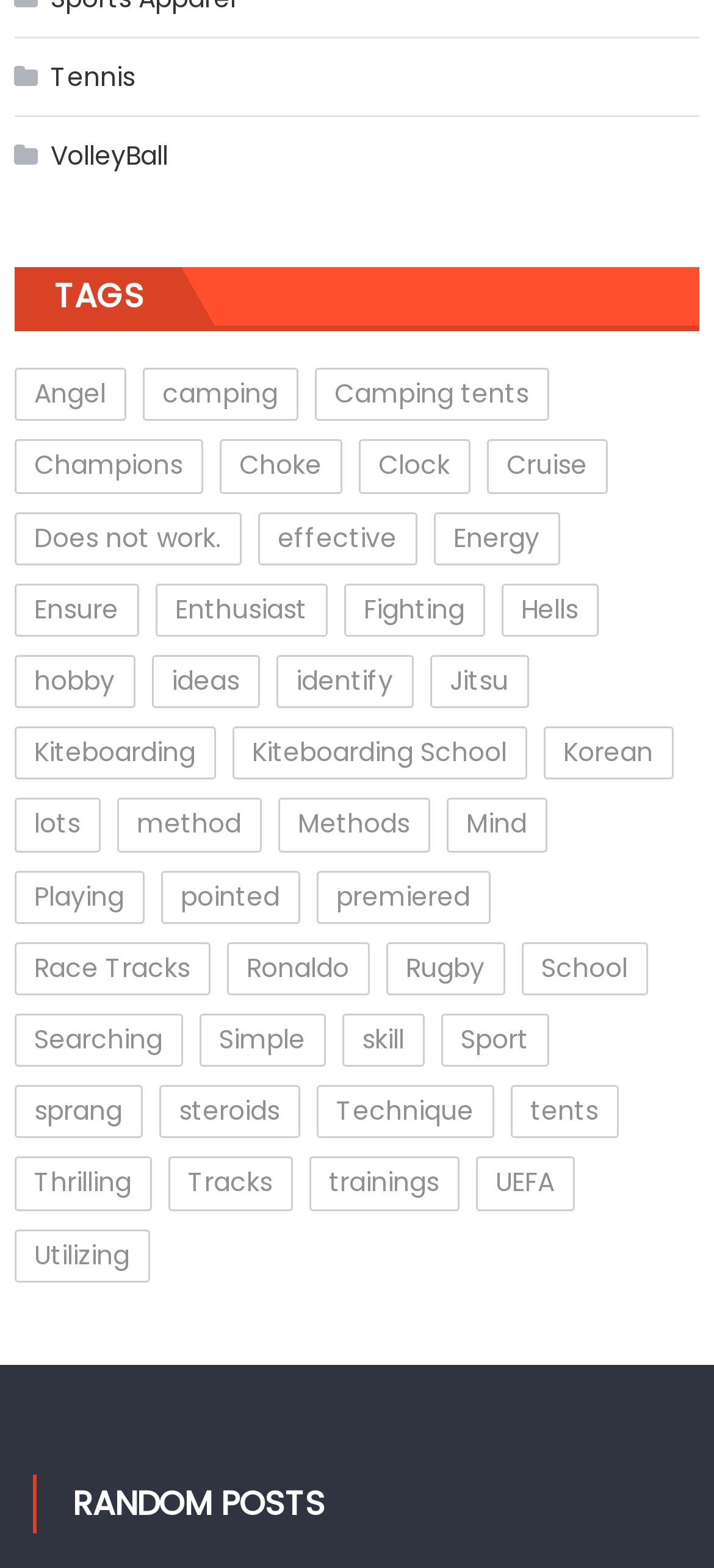Please provide the bounding box coordinates in the format (top-left x, top-left y, bottom-right x, bottom-right y). Remember, all values are floating point numbers between 0 and 1. What is the bounding box coordinate of the region described as: Does not work.

[0.02, 0.326, 0.338, 0.36]